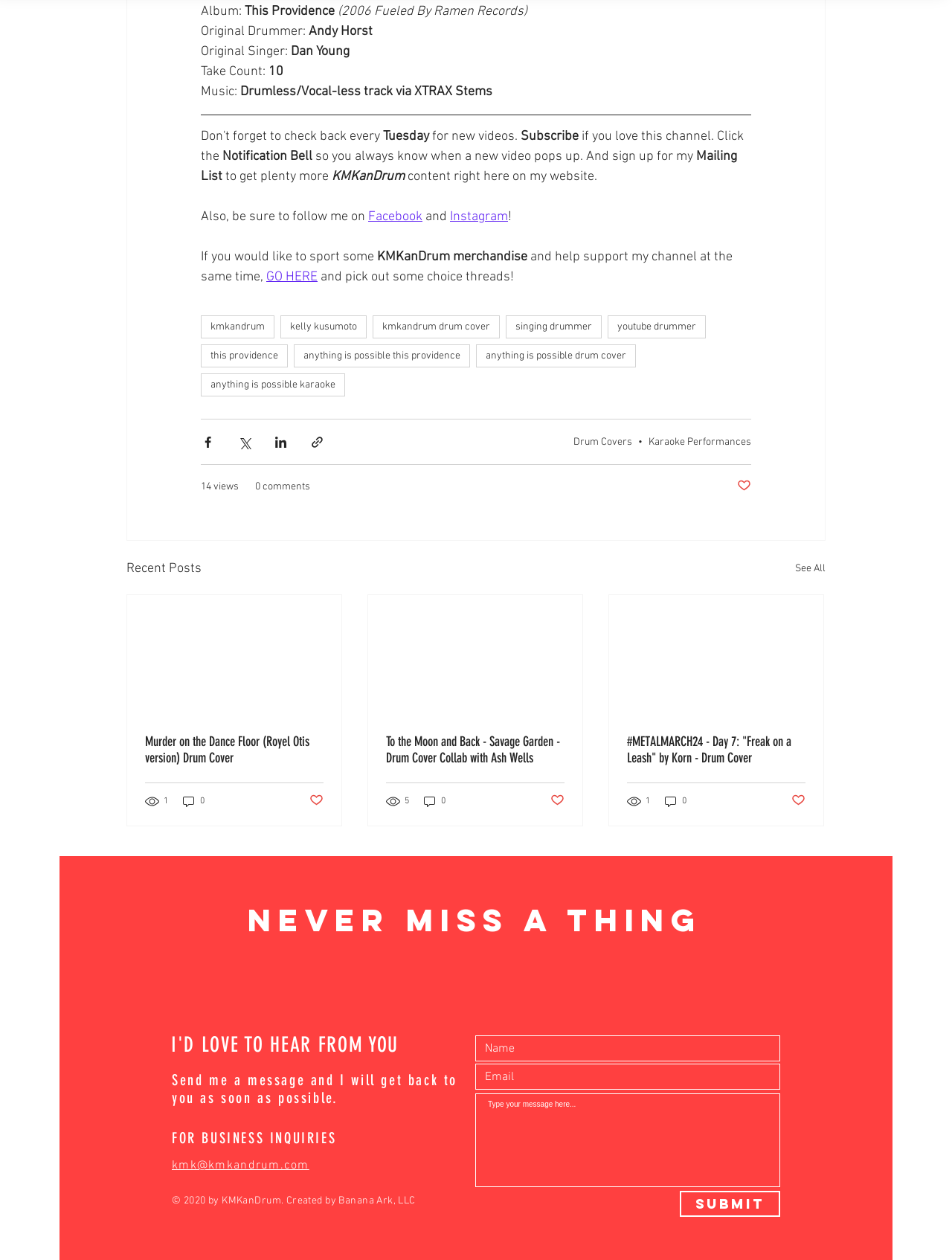Provide the bounding box coordinates of the area you need to click to execute the following instruction: "View Drum Covers".

[0.602, 0.346, 0.664, 0.356]